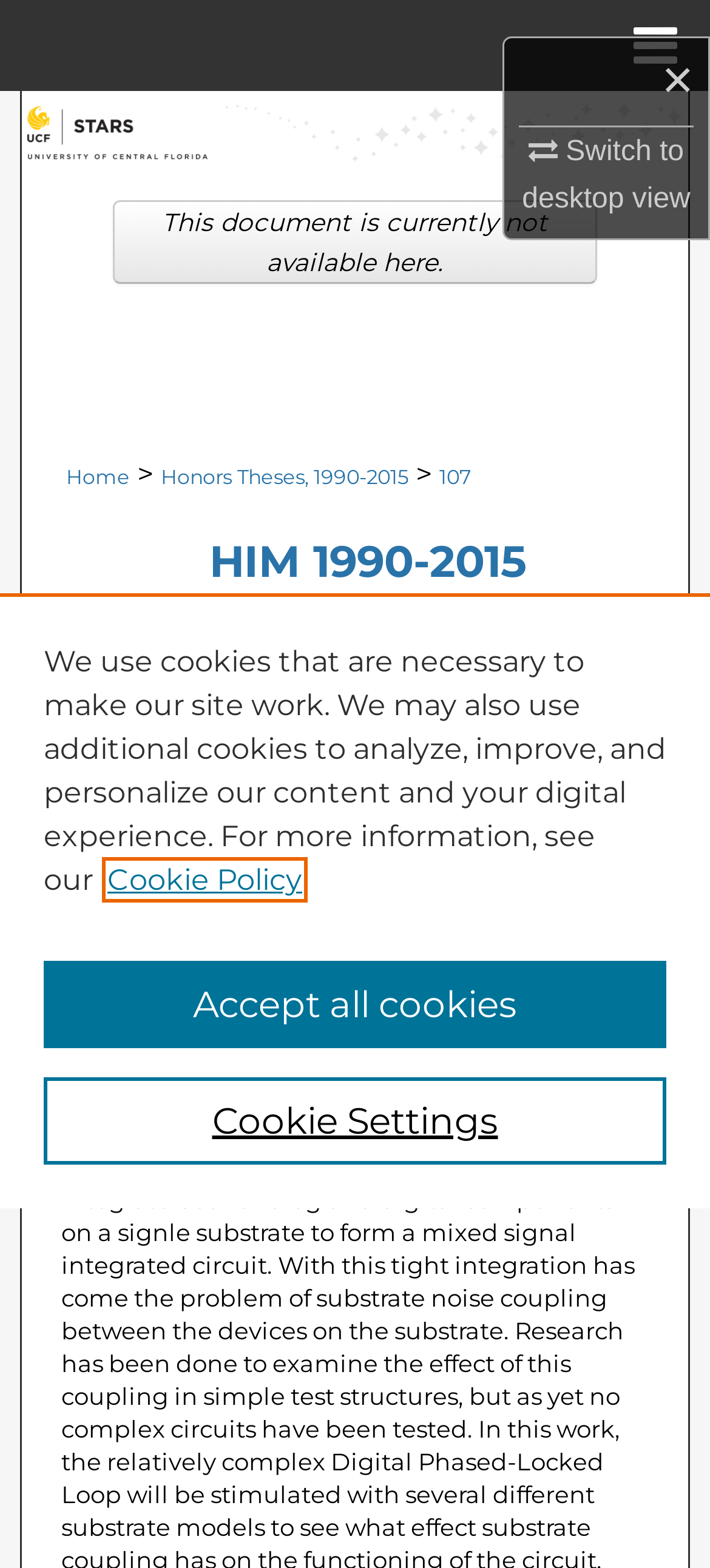Answer the following in one word or a short phrase: 
What is the title of the thesis?

Substrate noise coupling in a complex mixed signal integrated circuit